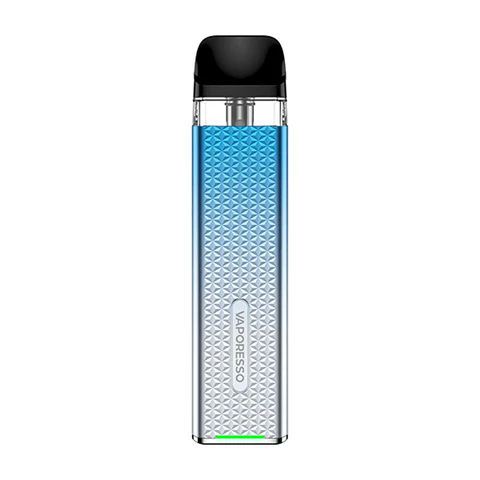What is the capacity of the built-in battery?
Refer to the image and provide a concise answer in one word or phrase.

1000mAh